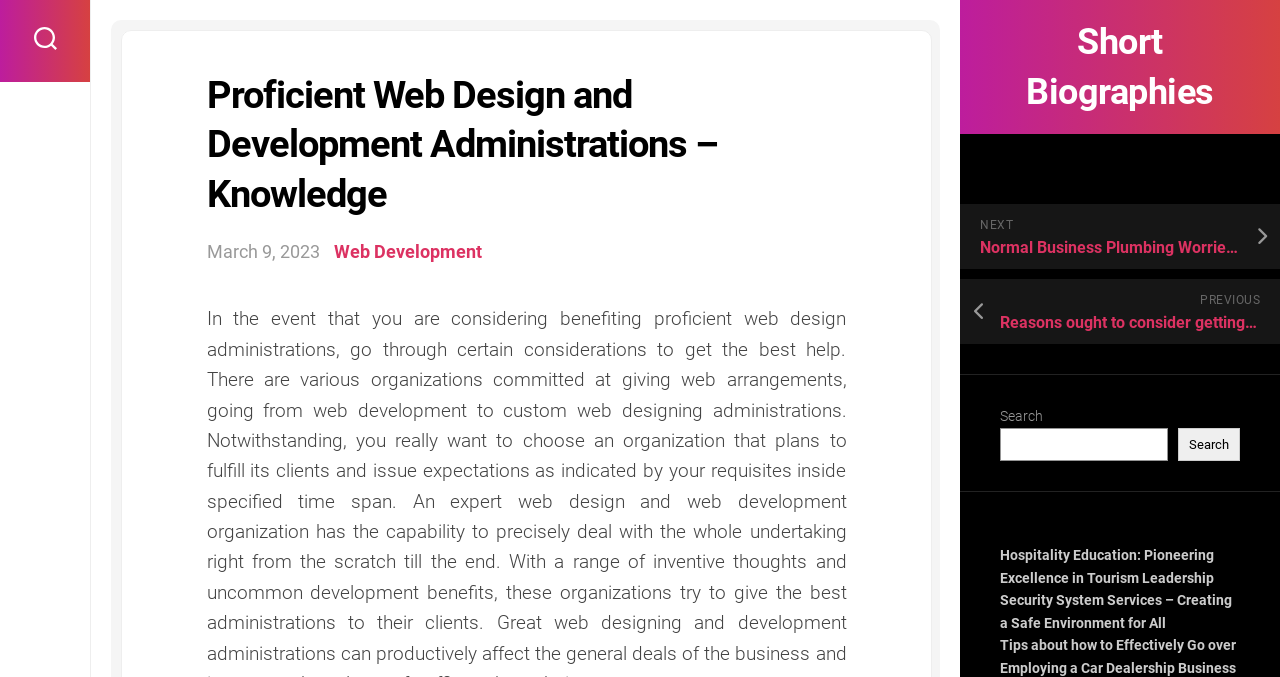Pinpoint the bounding box coordinates of the clickable element to carry out the following instruction: "Search for something."

[0.781, 0.598, 0.969, 0.68]